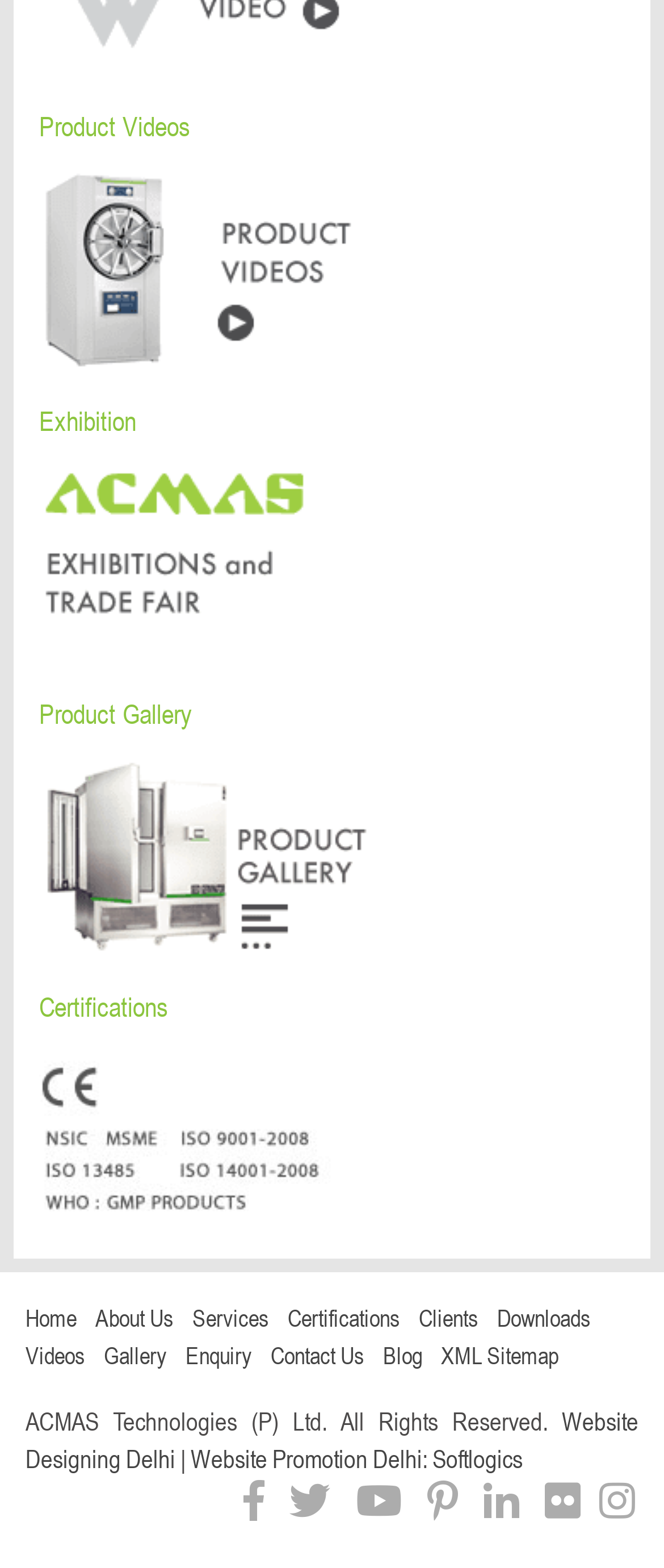What is the text above the 'Certifications' link?
Please provide a full and detailed response to the question.

The 'Certifications' link has a corresponding heading with the text 'Certifications' above it, and the OCR text of the image associated with this link is 'ACMAS Certifications'.